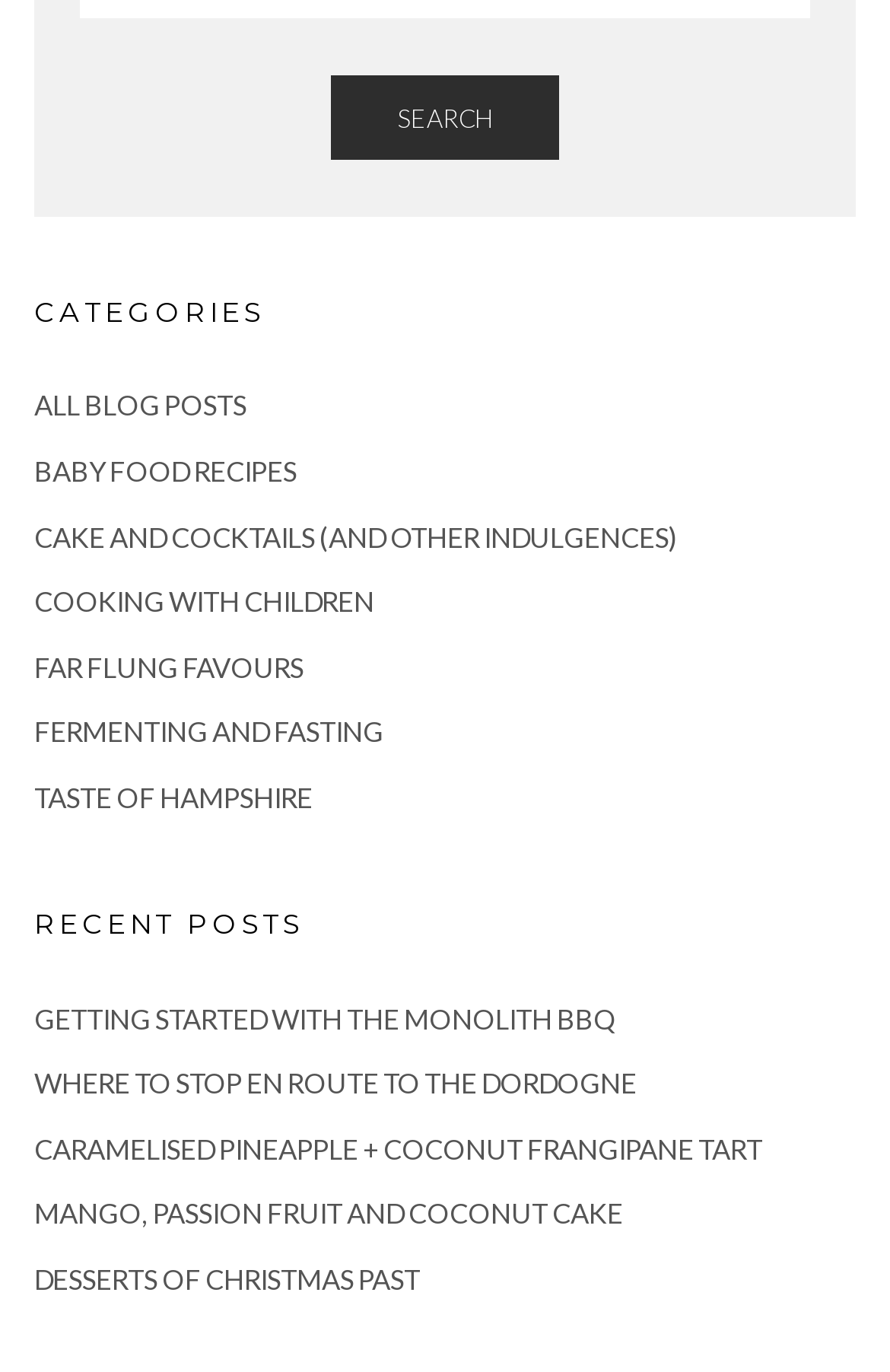Determine the bounding box coordinates of the section I need to click to execute the following instruction: "Search for something". Provide the coordinates as four float numbers between 0 and 1, i.e., [left, top, right, bottom].

[0.372, 0.054, 0.628, 0.117]